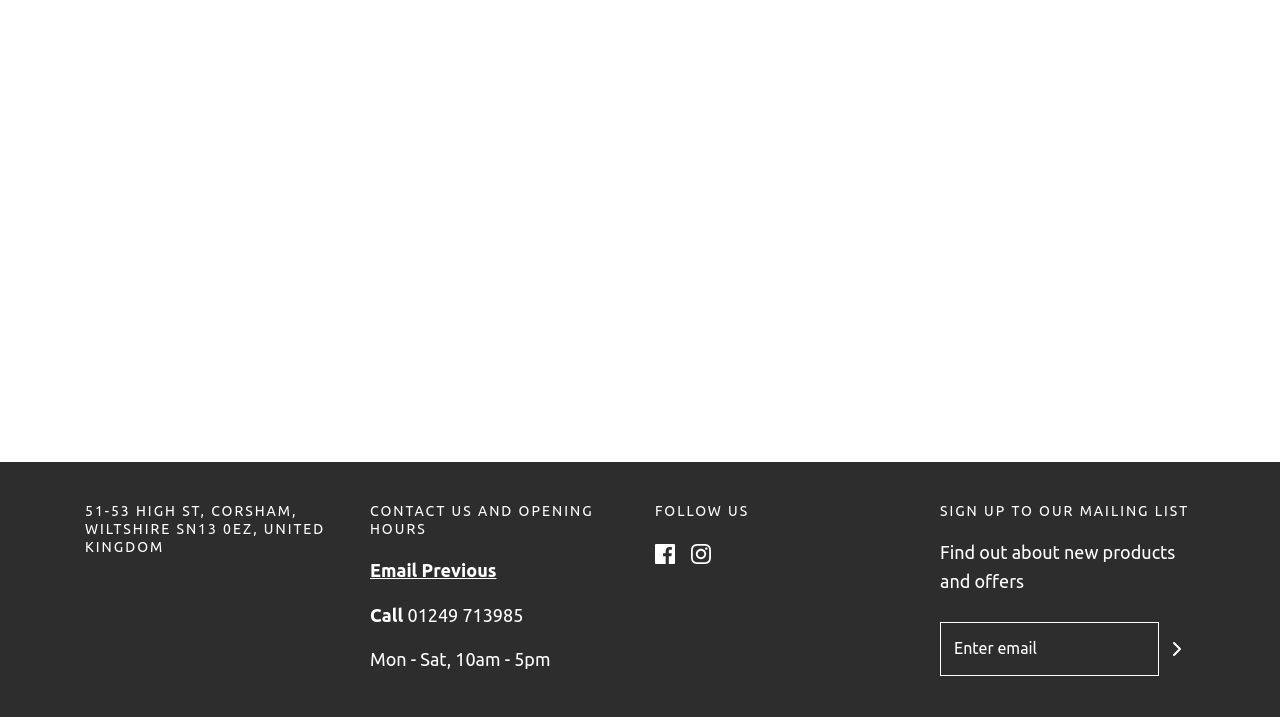Respond with a single word or phrase to the following question:
What is the address of the store?

51-53 HIGH ST, CORSHAM, WILTSHIRE SN13 0EZ, UNITED KINGDOM